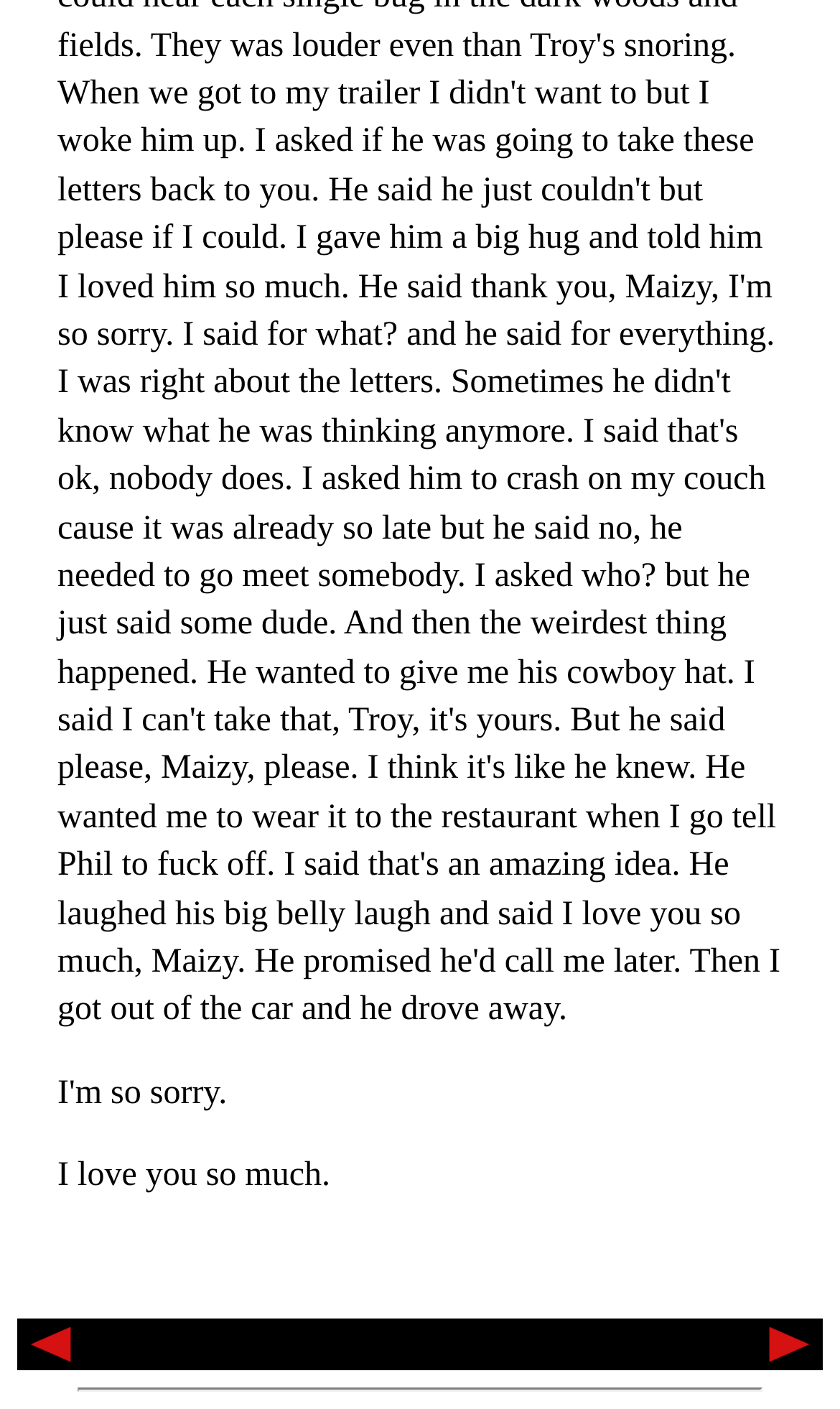Show the bounding box coordinates for the HTML element described as: "alt="Next Piece"".

[0.899, 0.953, 0.979, 0.979]